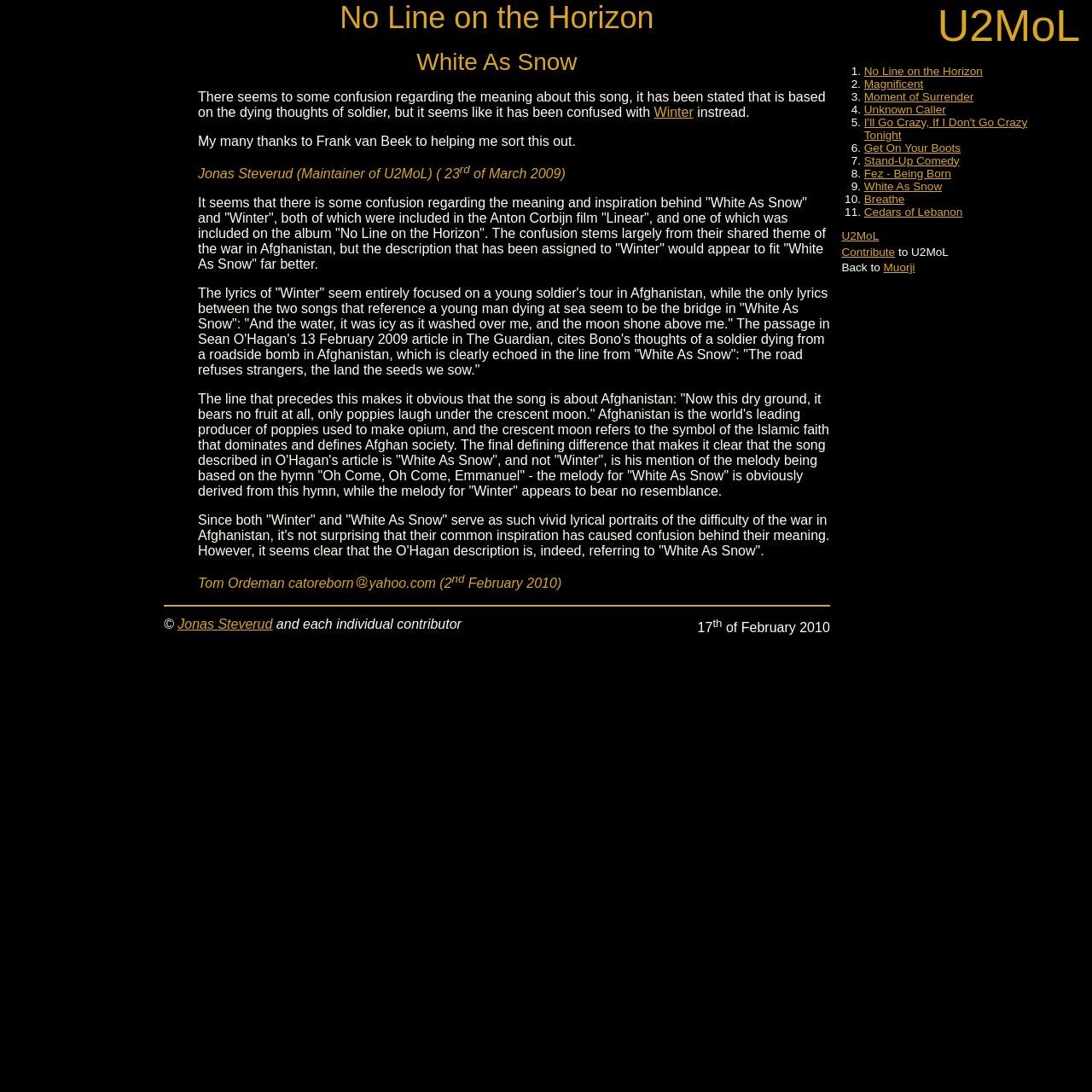Please determine the bounding box coordinates for the element with the description: "Unknown Caller".

[0.791, 0.094, 0.866, 0.106]